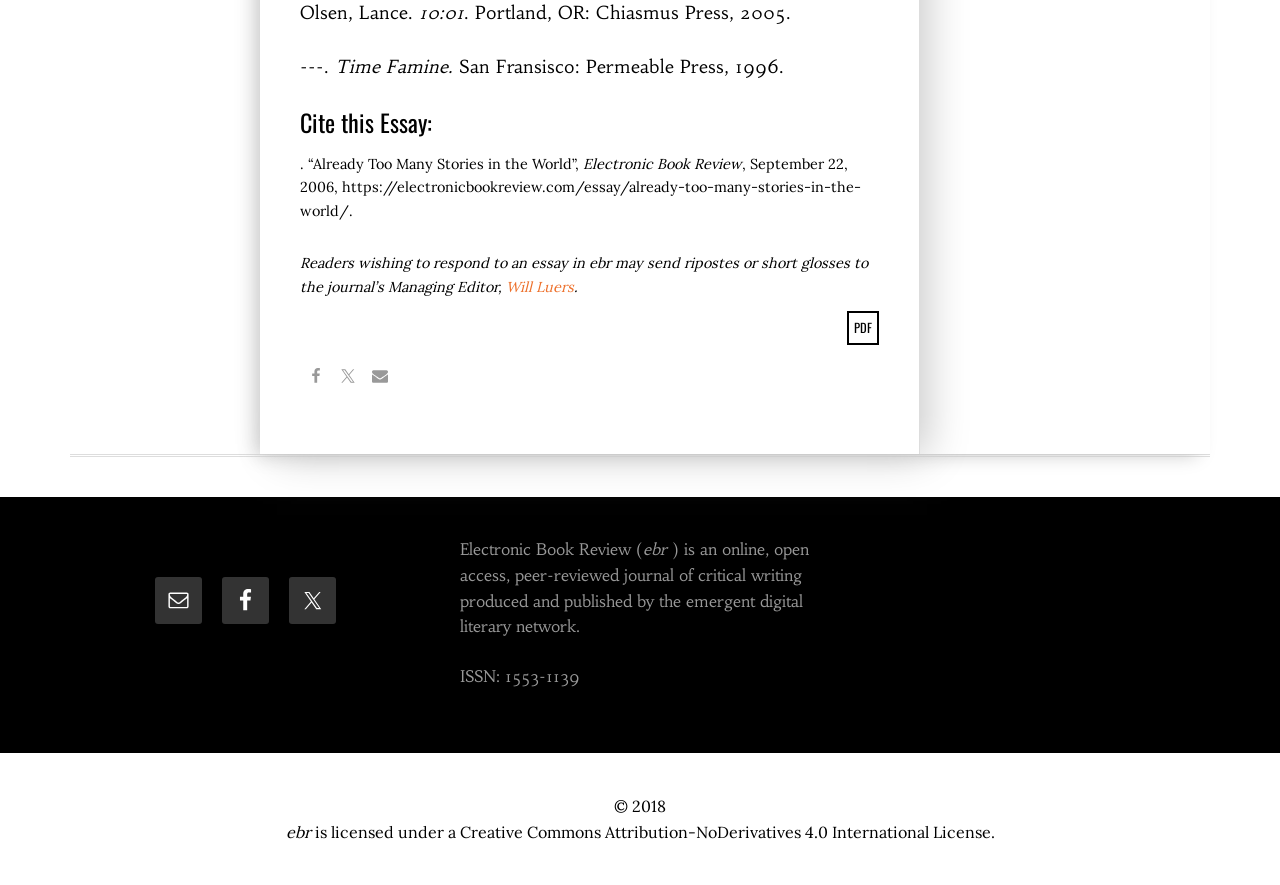Find the bounding box coordinates for the area that must be clicked to perform this action: "Click on the 'Will Luers' link".

[0.395, 0.314, 0.448, 0.334]